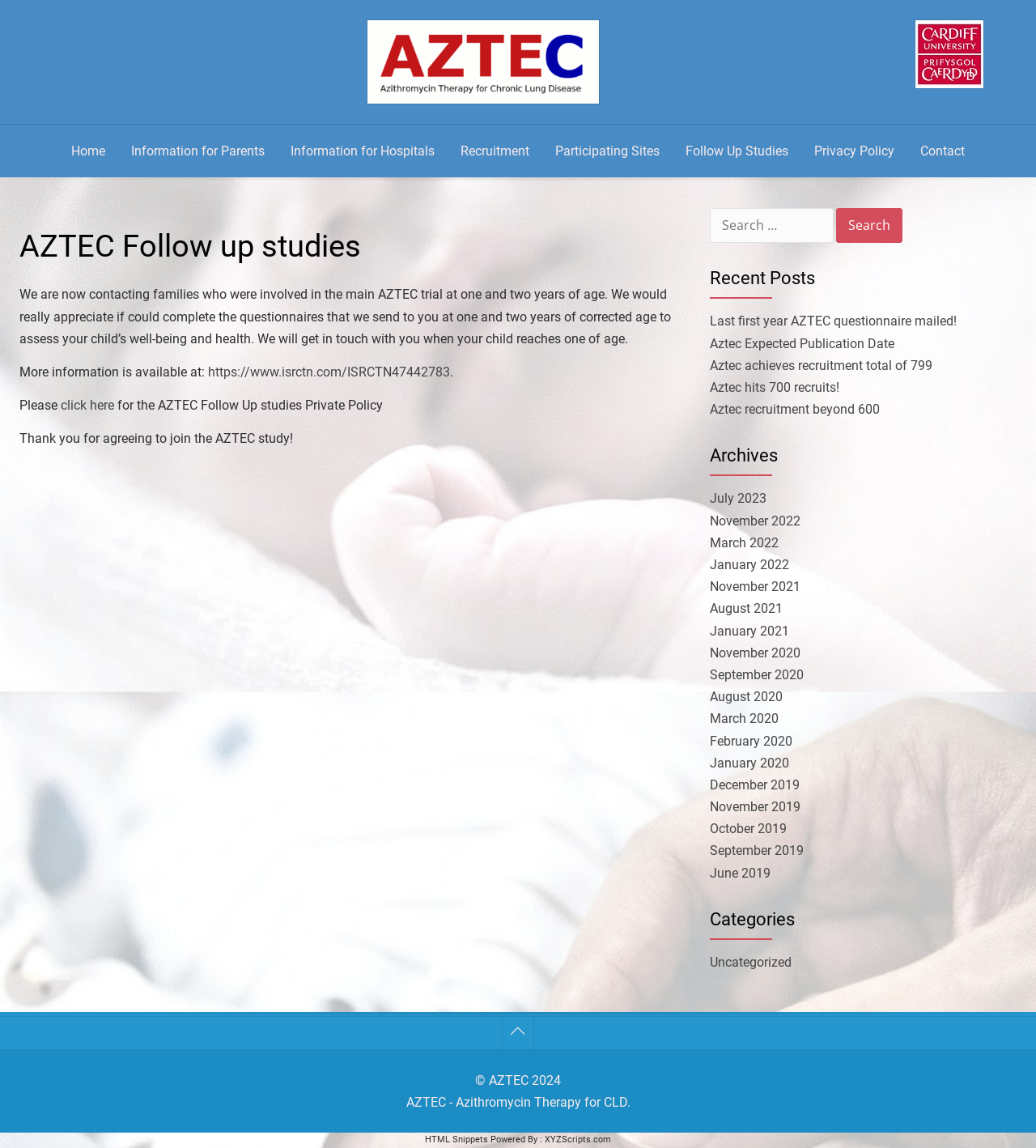How can I access the AZTEC study's private policy?
Answer the question with as much detail as you can, using the image as a reference.

According to the webpage, I can access the AZTEC study's private policy by clicking on the 'click here' link, which is located below the text 'Please'.